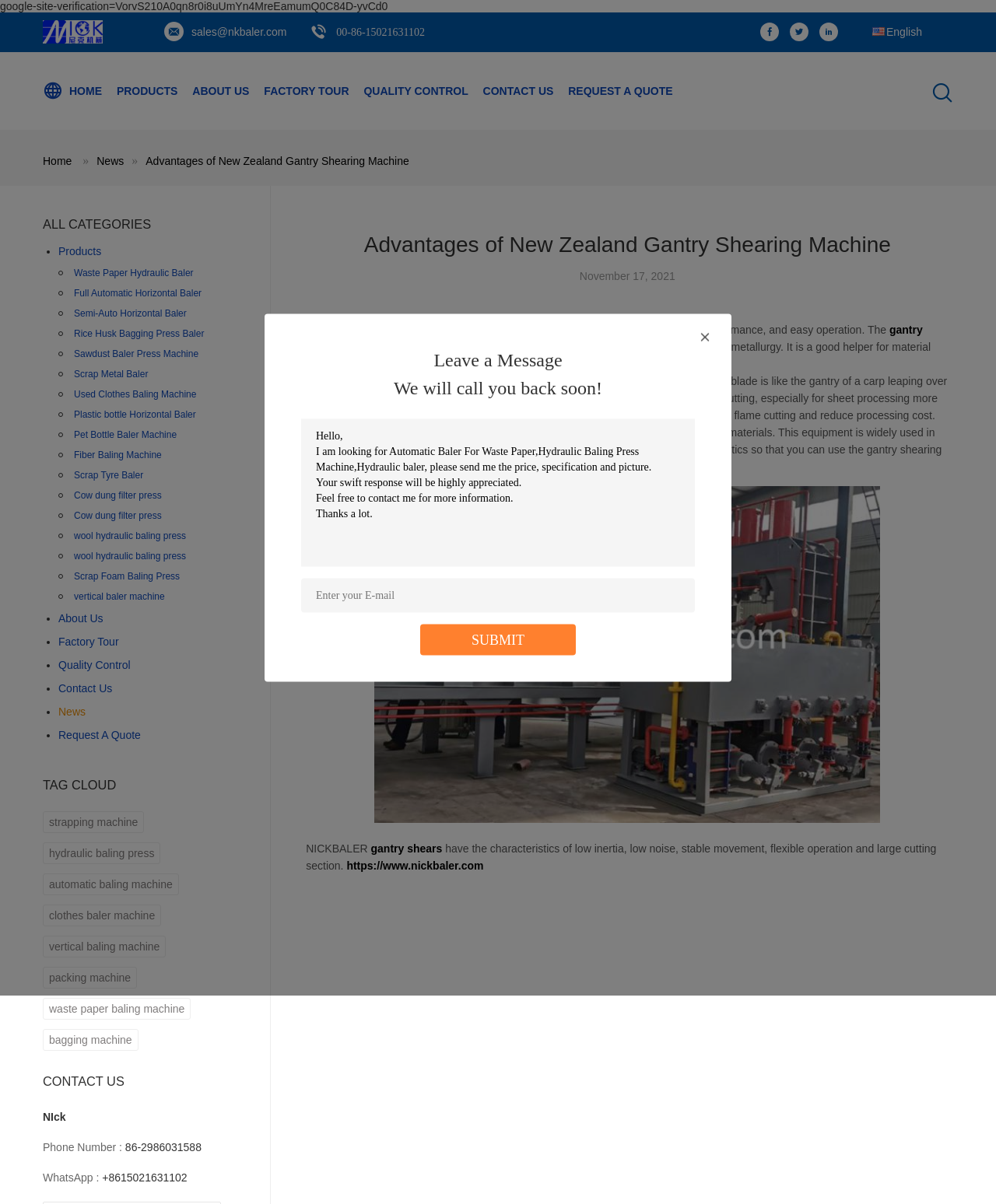Please find the bounding box coordinates for the clickable element needed to perform this instruction: "Click the SUBMIT button".

[0.473, 0.525, 0.527, 0.538]